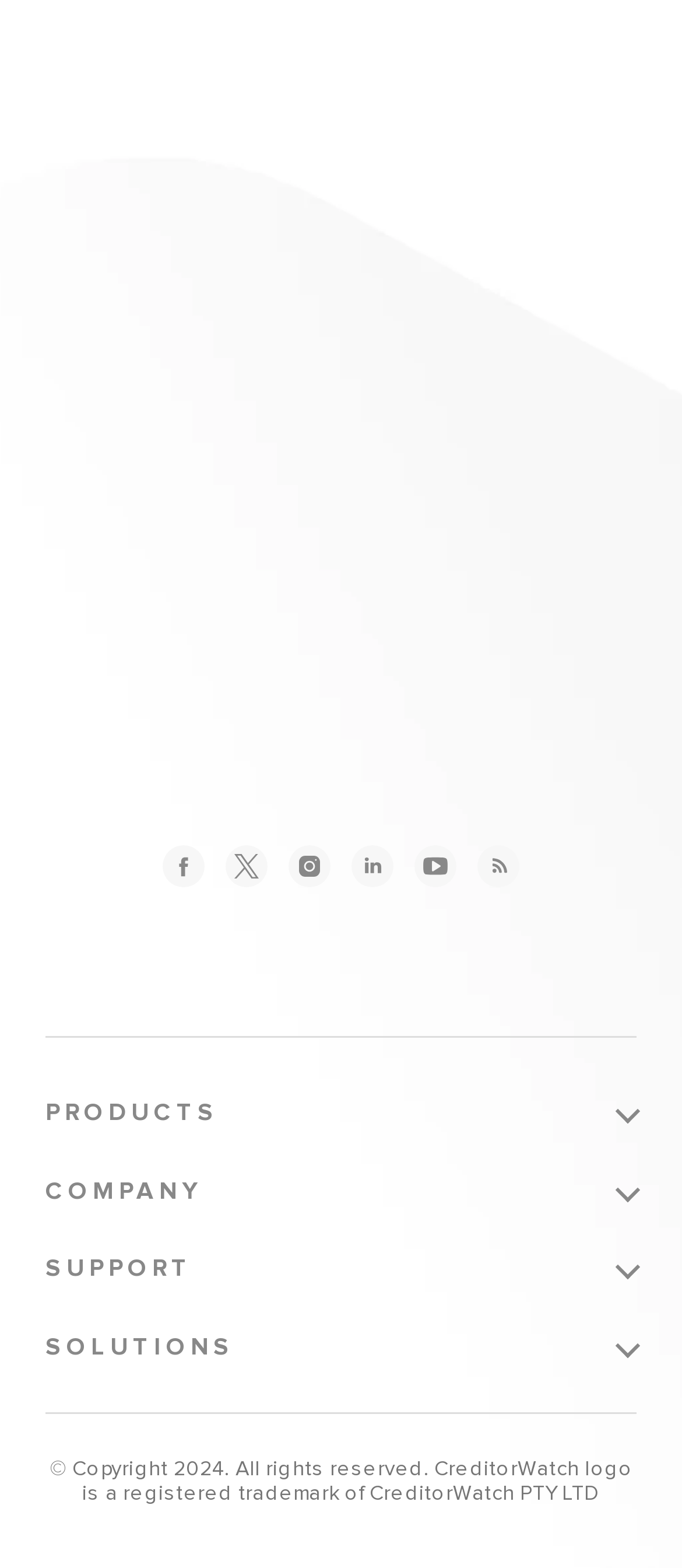Locate the bounding box coordinates of the element that should be clicked to execute the following instruction: "View SUPPORT page".

[0.067, 0.801, 0.933, 0.819]